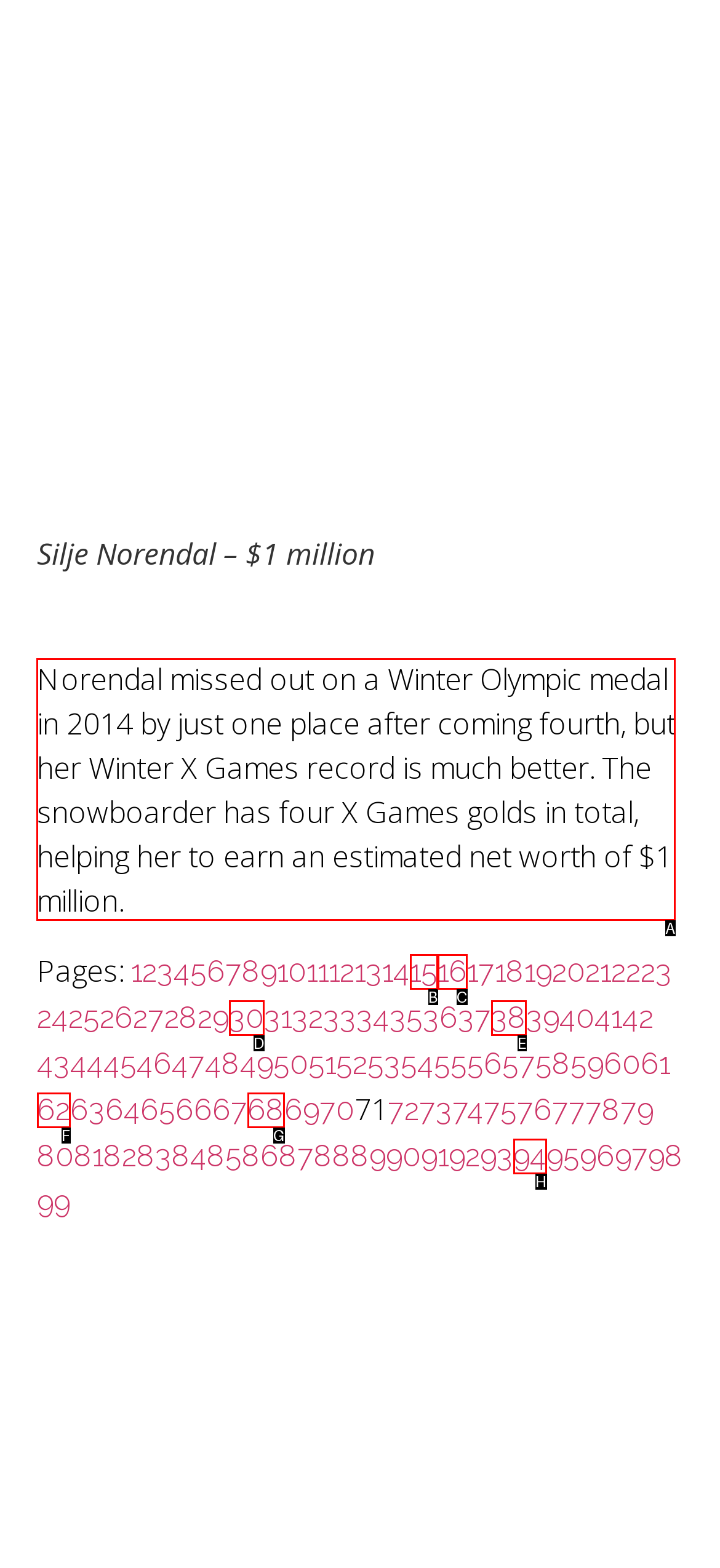Choose the letter of the option that needs to be clicked to perform the task: Read more about Silje Norendal's Winter X Games record. Answer with the letter.

A